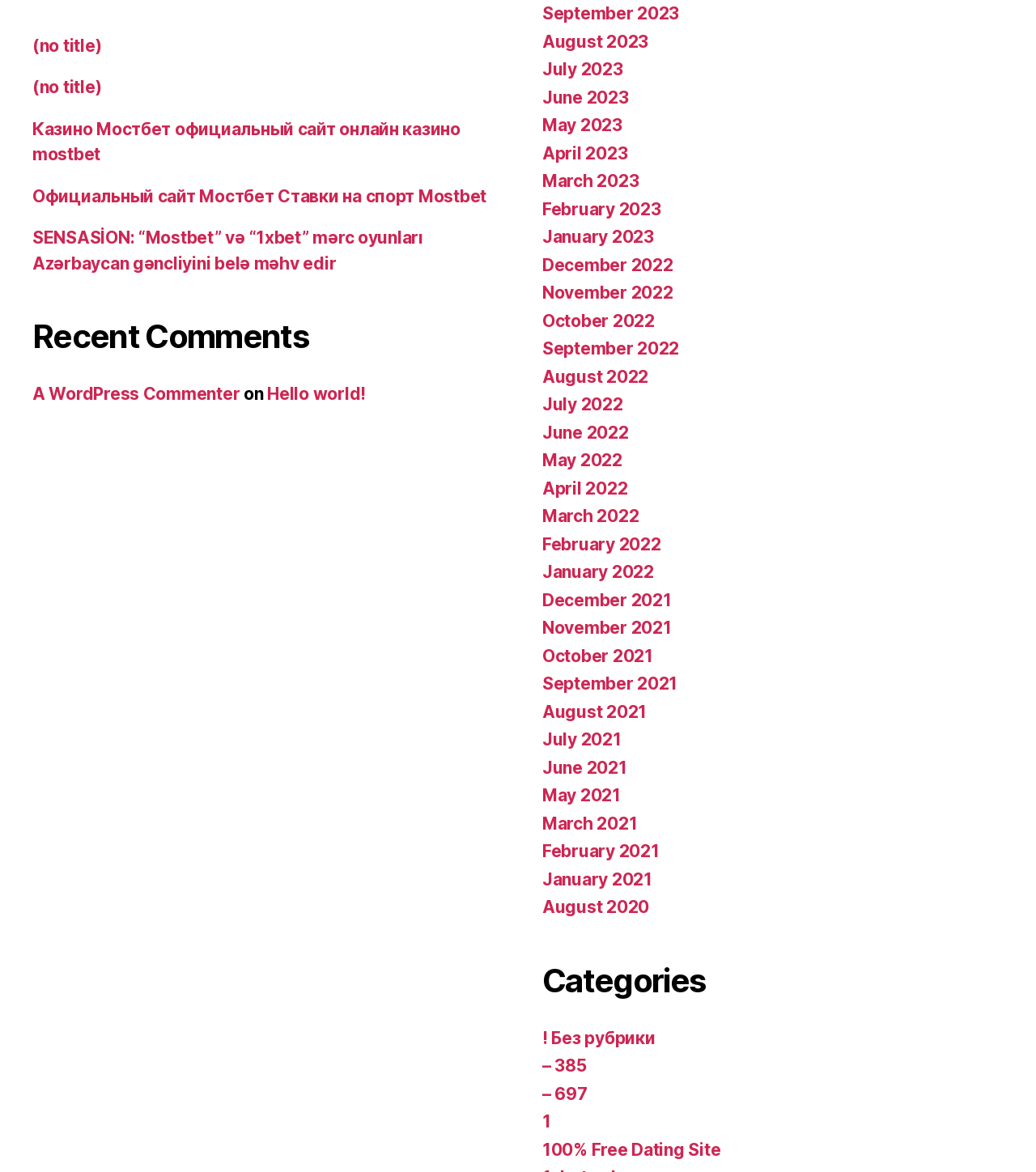Locate the bounding box coordinates of the area where you should click to accomplish the instruction: "Select the 'September 2023' archive".

[0.523, 0.003, 0.656, 0.02]